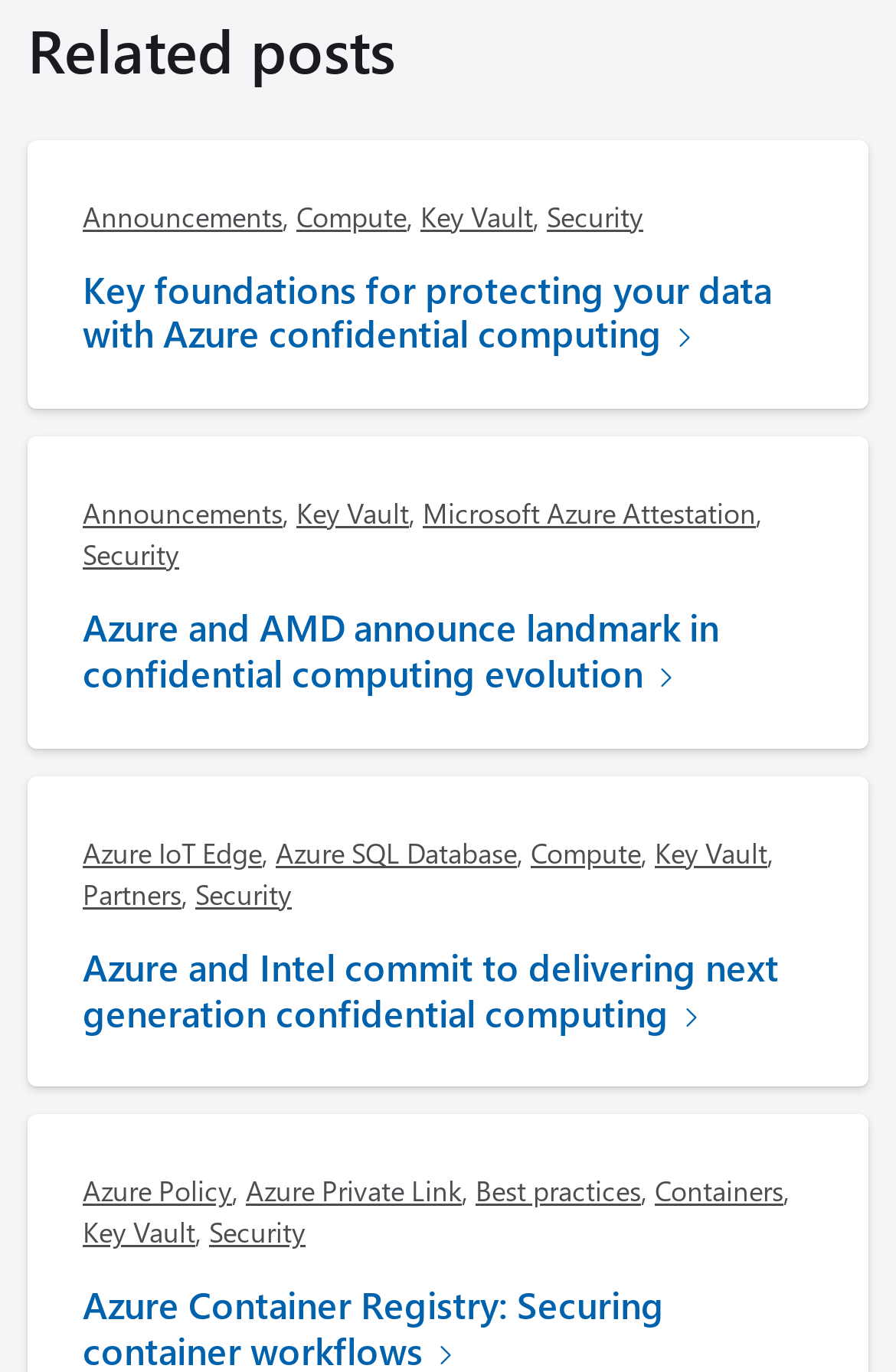Determine the bounding box coordinates for the UI element with the following description: "Key Vault". The coordinates should be four float numbers between 0 and 1, represented as [left, top, right, bottom].

[0.469, 0.125, 0.595, 0.152]